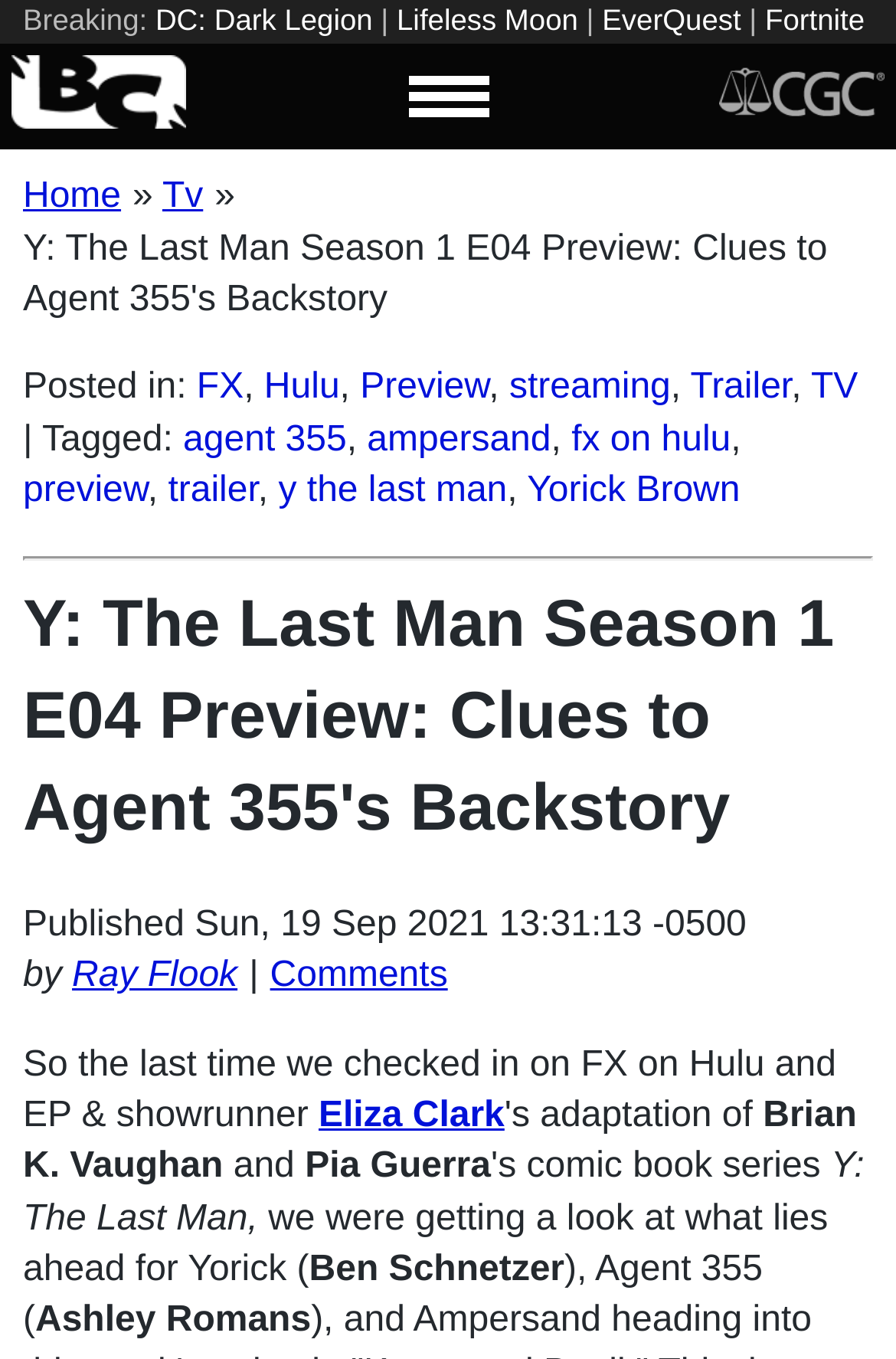Please identify the bounding box coordinates of the element's region that I should click in order to complete the following instruction: "Learn more about FX on Hulu". The bounding box coordinates consist of four float numbers between 0 and 1, i.e., [left, top, right, bottom].

[0.22, 0.271, 0.272, 0.3]